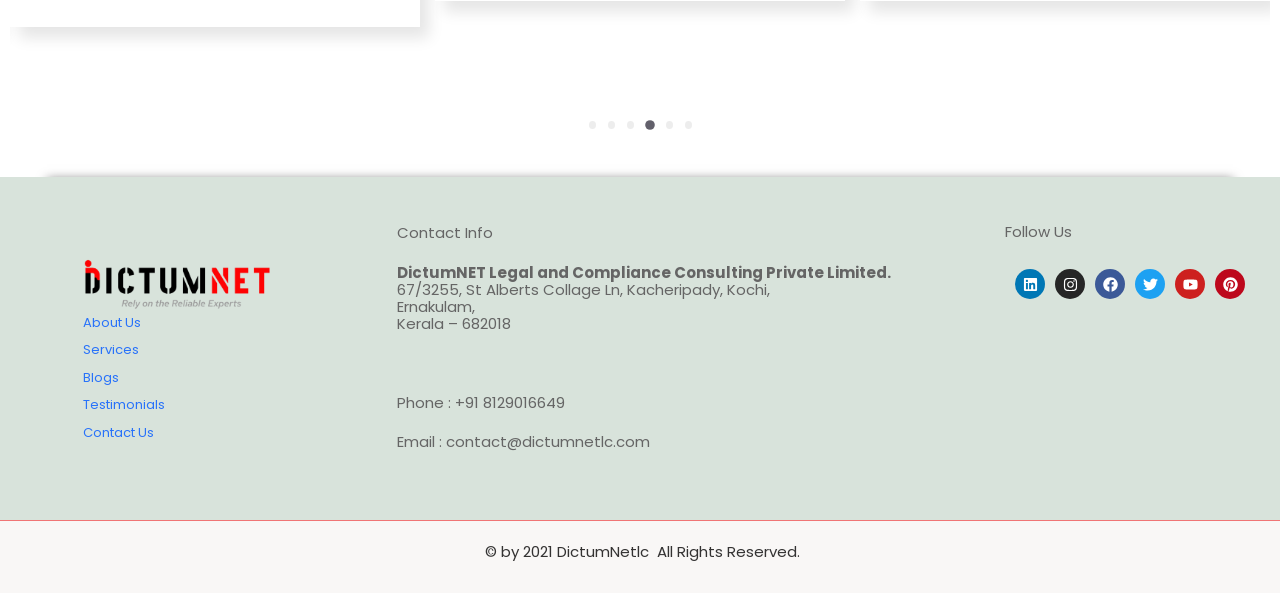Determine the bounding box coordinates of the region I should click to achieve the following instruction: "Read 'Terms of Use'". Ensure the bounding box coordinates are four float numbers between 0 and 1, i.e., [left, top, right, bottom].

None